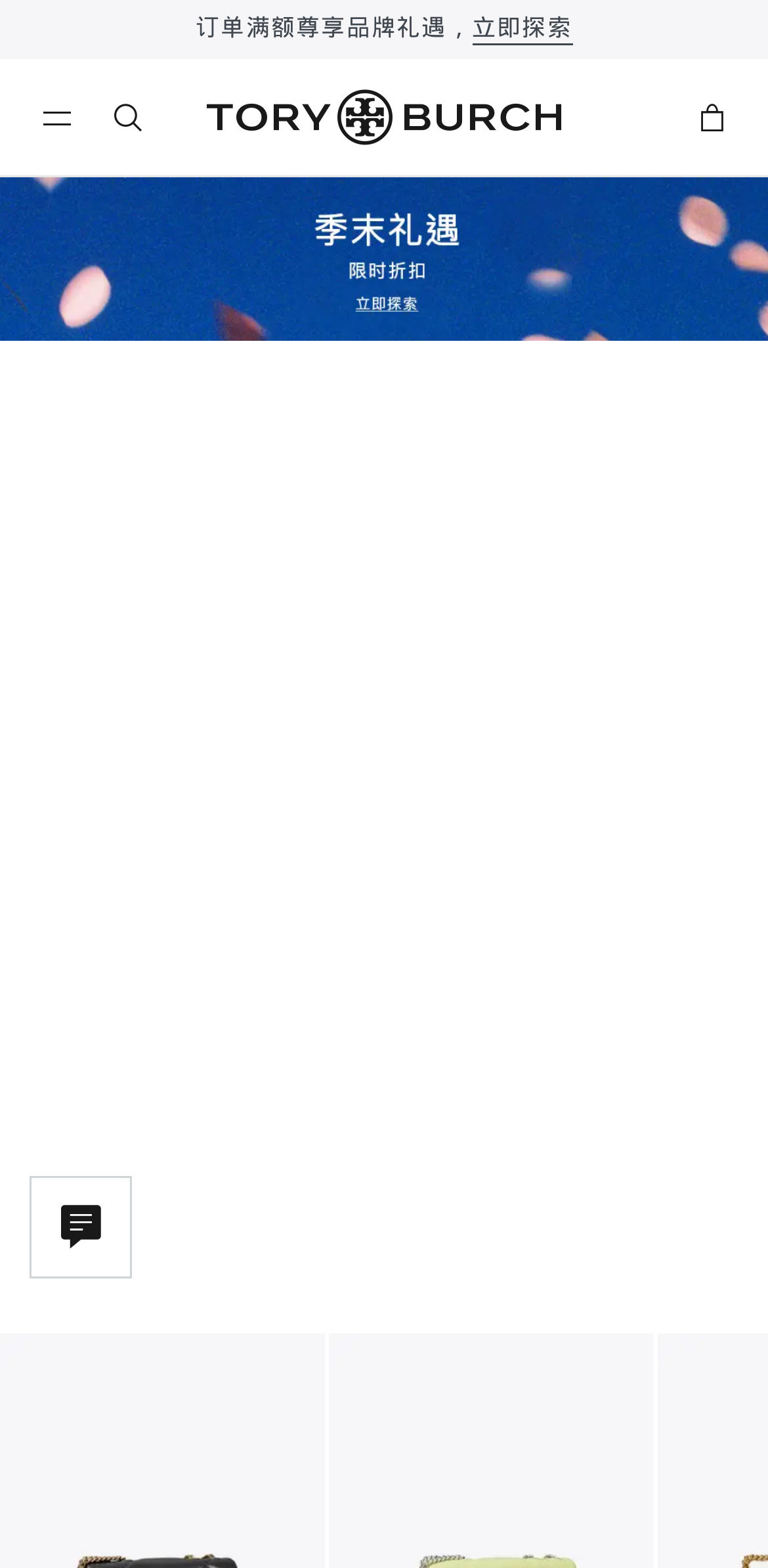Use a single word or phrase to answer this question: 
How many social media icons are on the webpage?

2